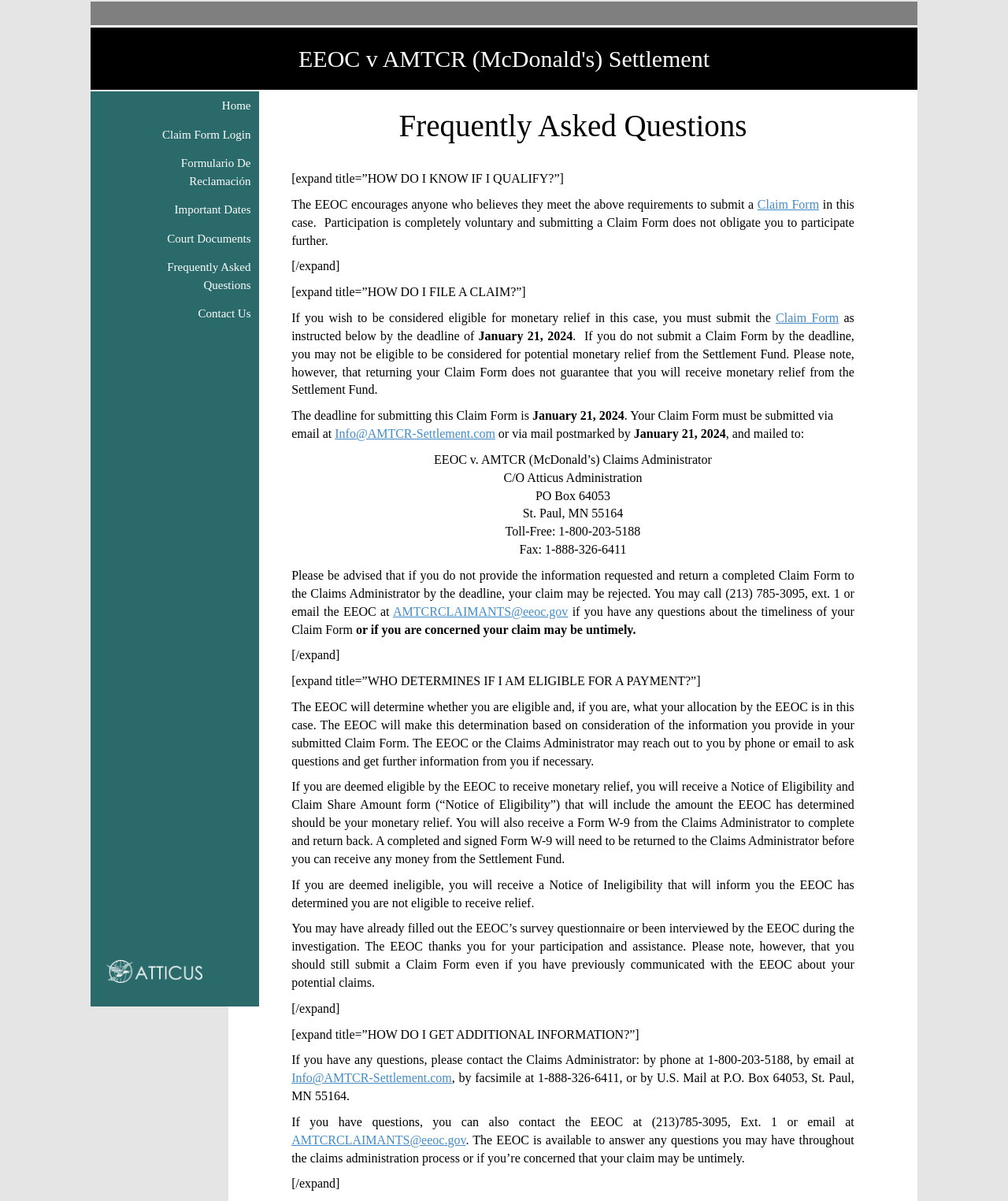What is the purpose of submitting a Claim Form?
Provide a thorough and detailed answer to the question.

According to the 'HOW DO I FILE A CLAIM?' section, submitting a Claim Form is necessary to be considered eligible for monetary relief in this case.